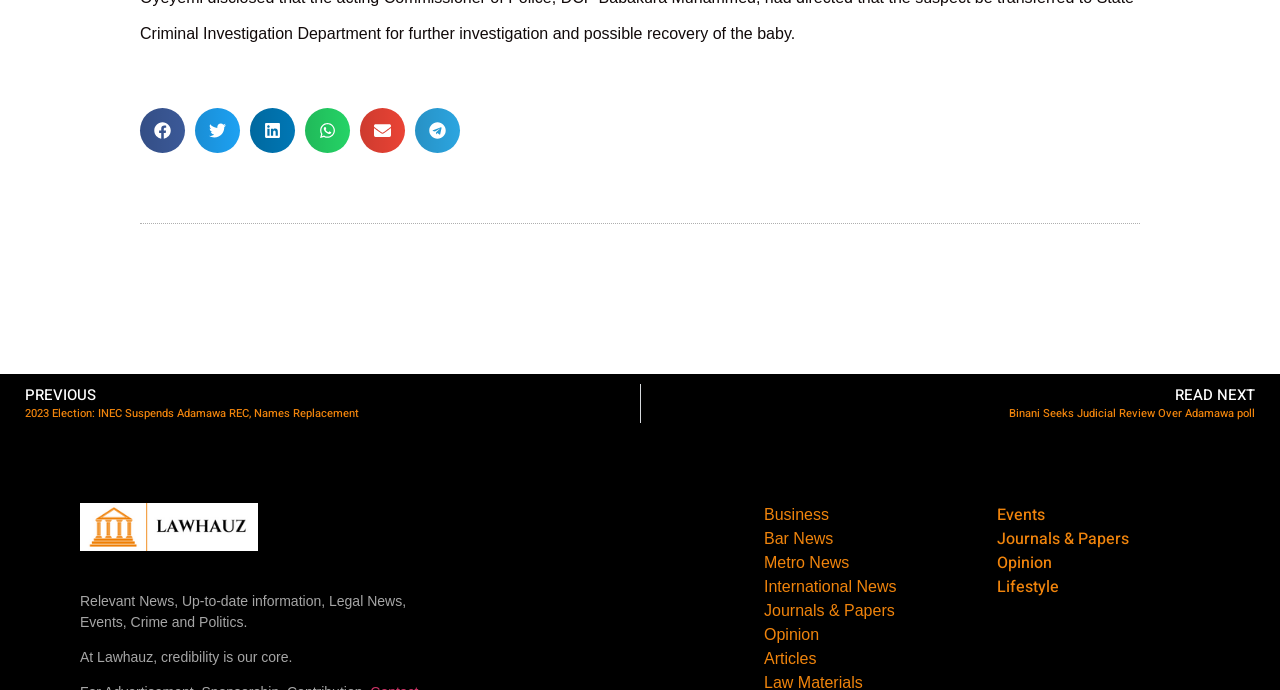Find the bounding box coordinates for the area you need to click to carry out the instruction: "Read previous news". The coordinates should be four float numbers between 0 and 1, indicated as [left, top, right, bottom].

[0.008, 0.556, 0.5, 0.613]